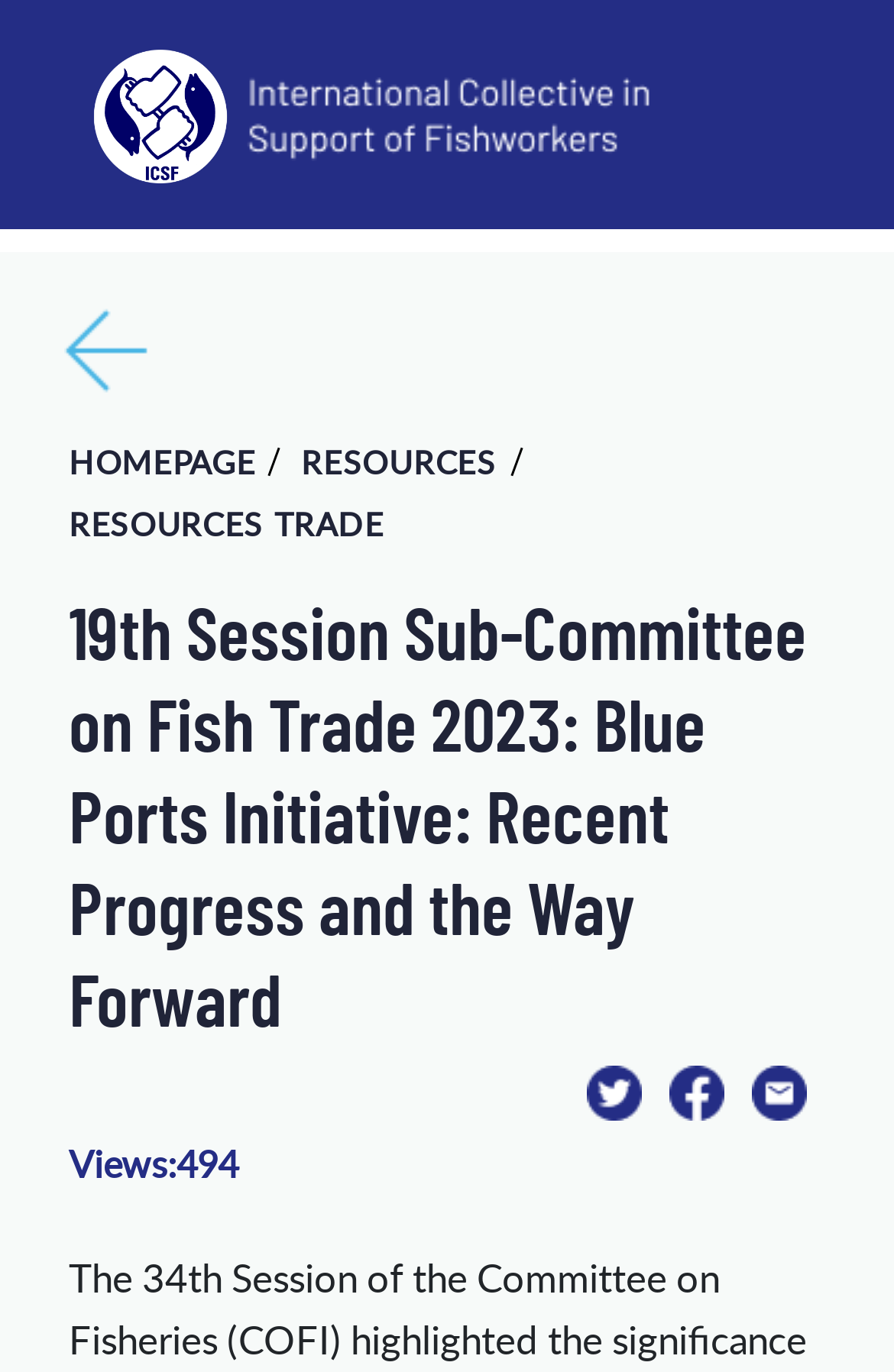Carefully observe the image and respond to the question with a detailed answer:
What is the navigation menu item next to 'HOMEPAGE'?

The navigation menu items can be found at the top of the webpage, and the item next to 'HOMEPAGE' is 'RESOURCES', which is a link with a bounding box coordinate of [0.337, 0.321, 0.555, 0.352]. This suggests that the webpage has a navigation menu with multiple items, including 'HOMEPAGE' and 'RESOURCES'.